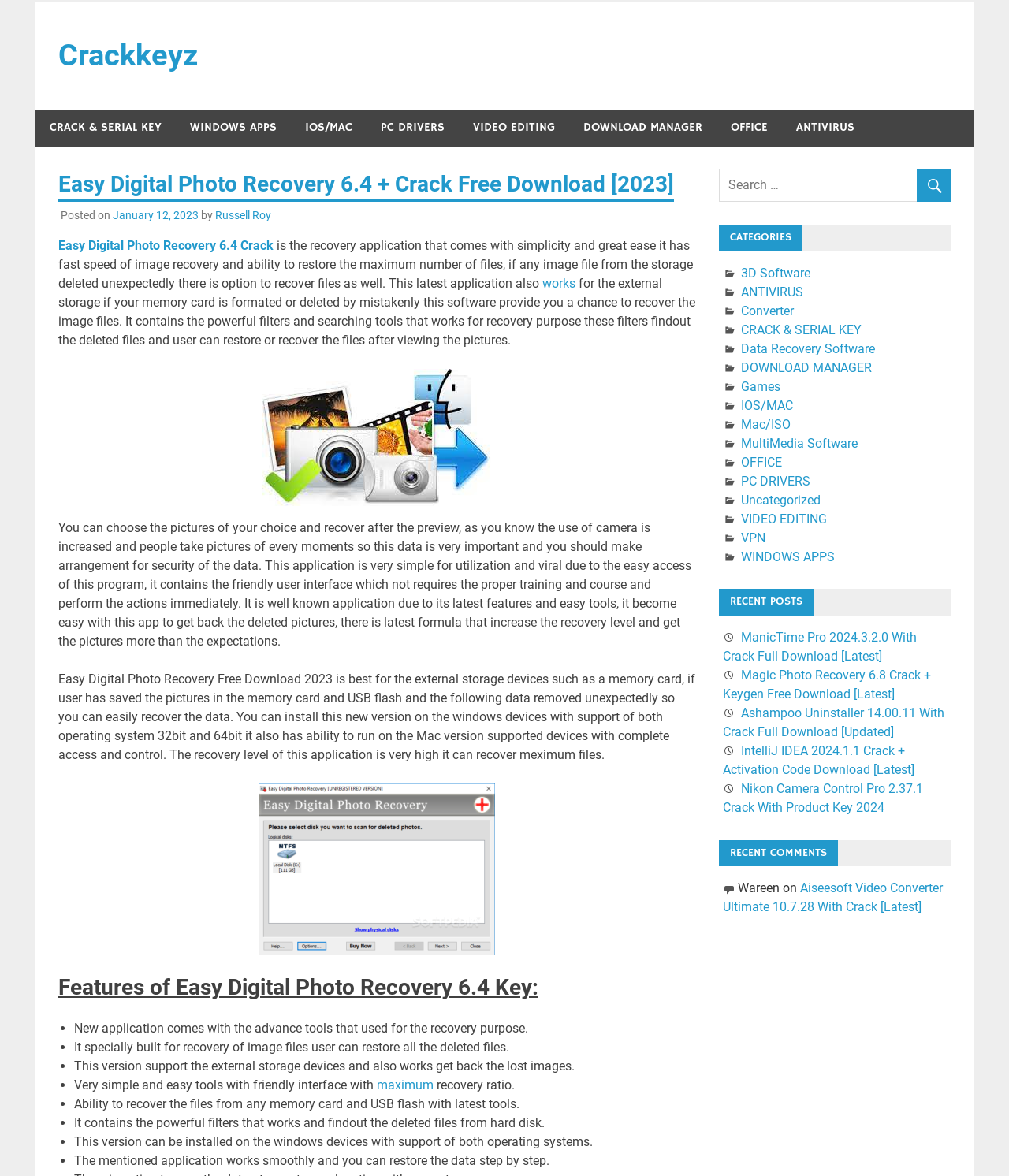Using the element description: "WINDOWS APPS", determine the bounding box coordinates for the specified UI element. The coordinates should be four float numbers between 0 and 1, [left, top, right, bottom].

[0.734, 0.467, 0.827, 0.48]